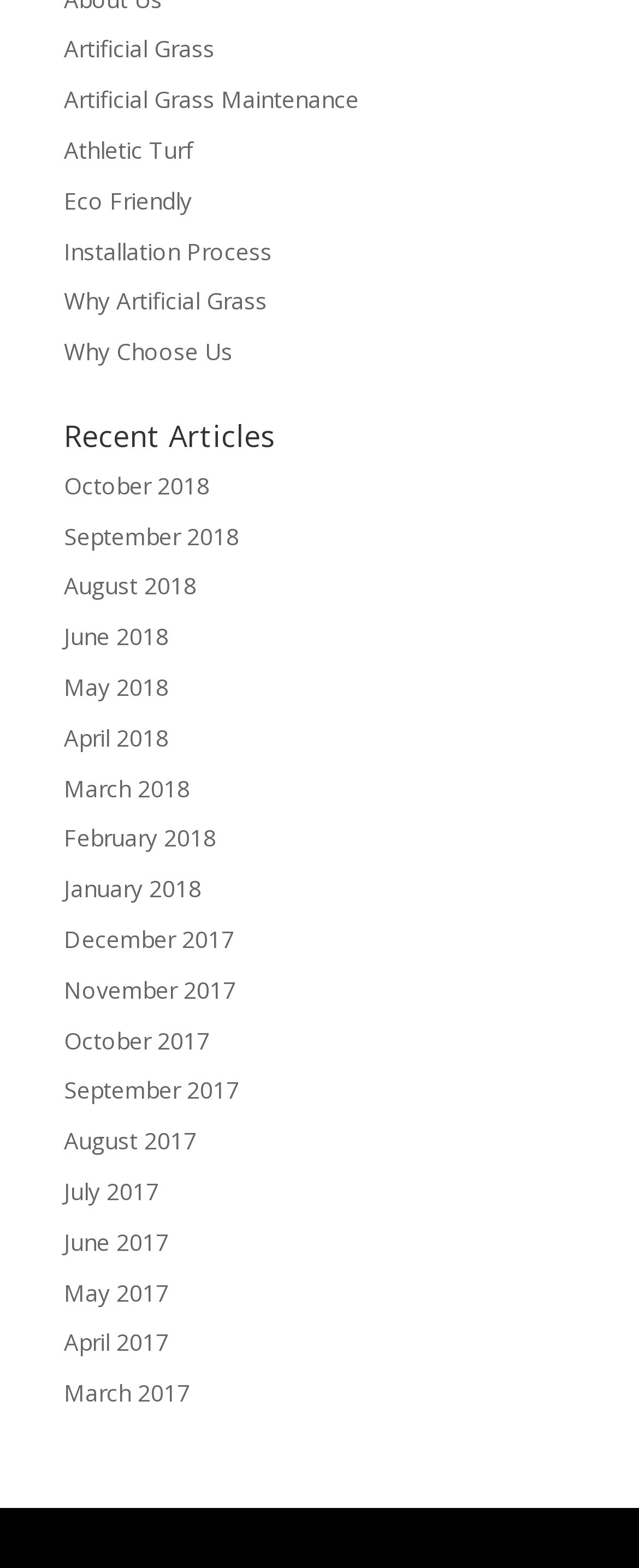Using the provided element description, identify the bounding box coordinates as (top-left x, top-left y, bottom-right x, bottom-right y). Ensure all values are between 0 and 1. Description: Artificial Grass Maintenance

[0.1, 0.053, 0.562, 0.073]